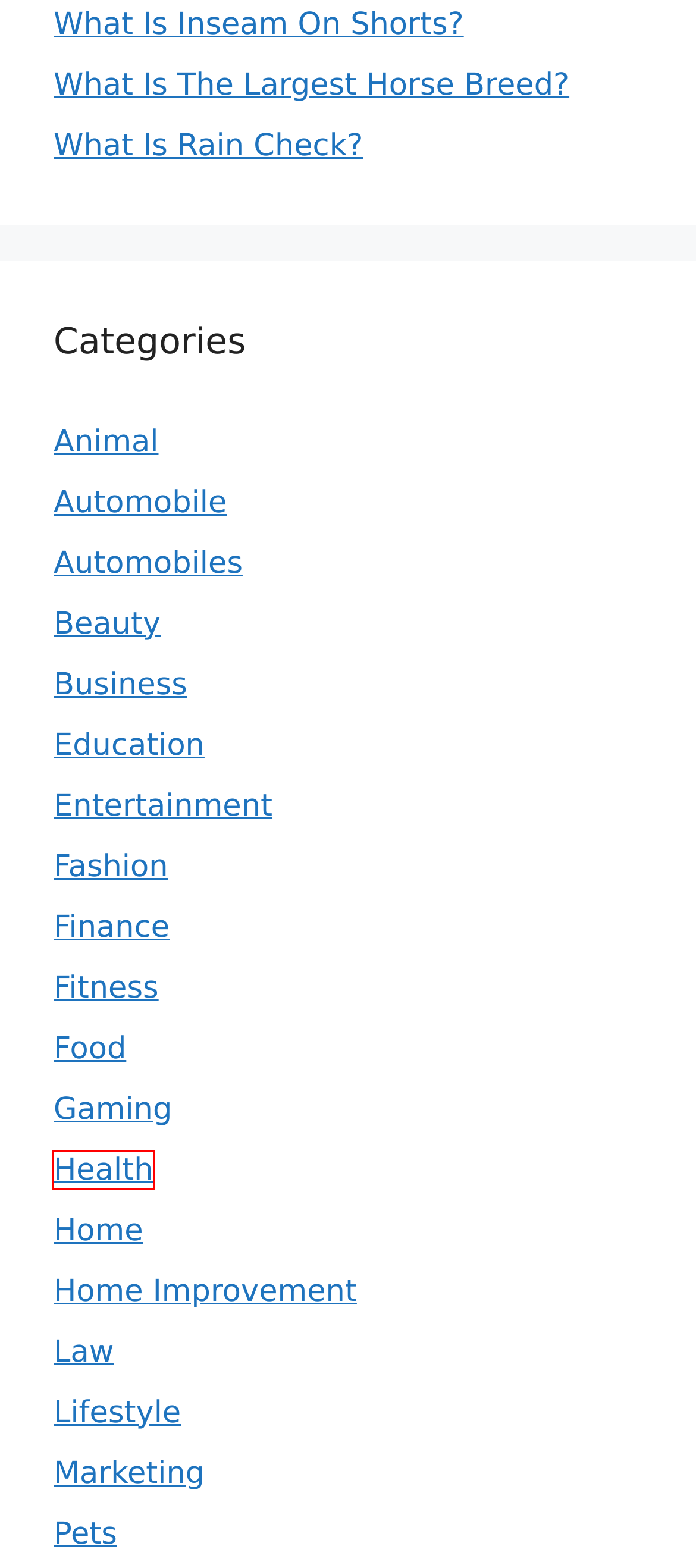Take a look at the provided webpage screenshot featuring a red bounding box around an element. Select the most appropriate webpage description for the page that loads after clicking on the element inside the red bounding box. Here are the candidates:
A. Law - PopularWeby
B. Food - PopularWeby
C. Beauty - PopularWeby
D. Entertainment - PopularWeby
E. Pets - PopularWeby
F. What Is Inseam On Shorts? - PopularWeby
G. Animal - PopularWeby
H. Health - PopularWeby

H